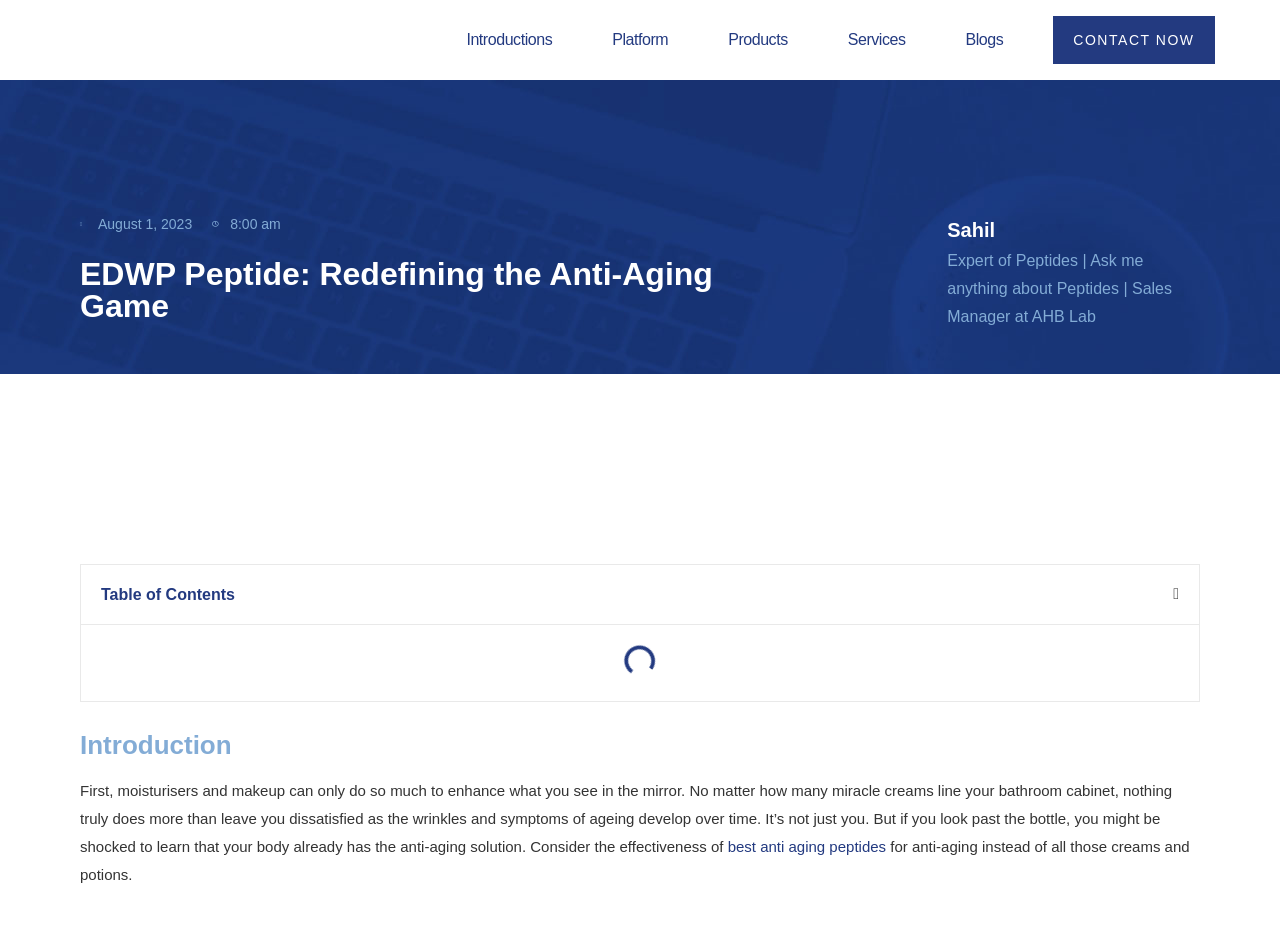Use a single word or phrase to answer the following:
What is the topic of the article?

Peptides for anti-aging